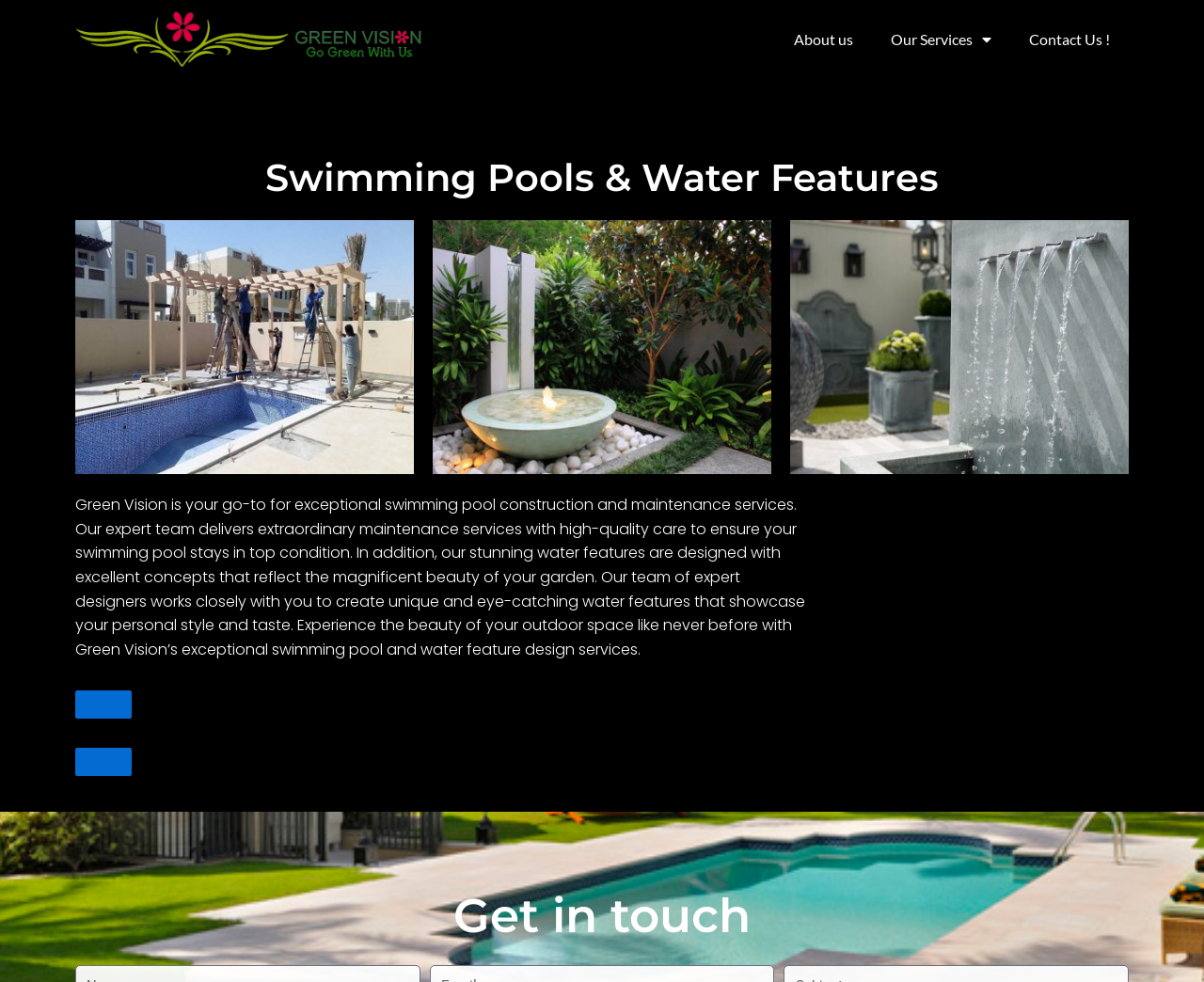Use a single word or phrase to respond to the question:
What is the function of the buttons on the webpage?

unknown